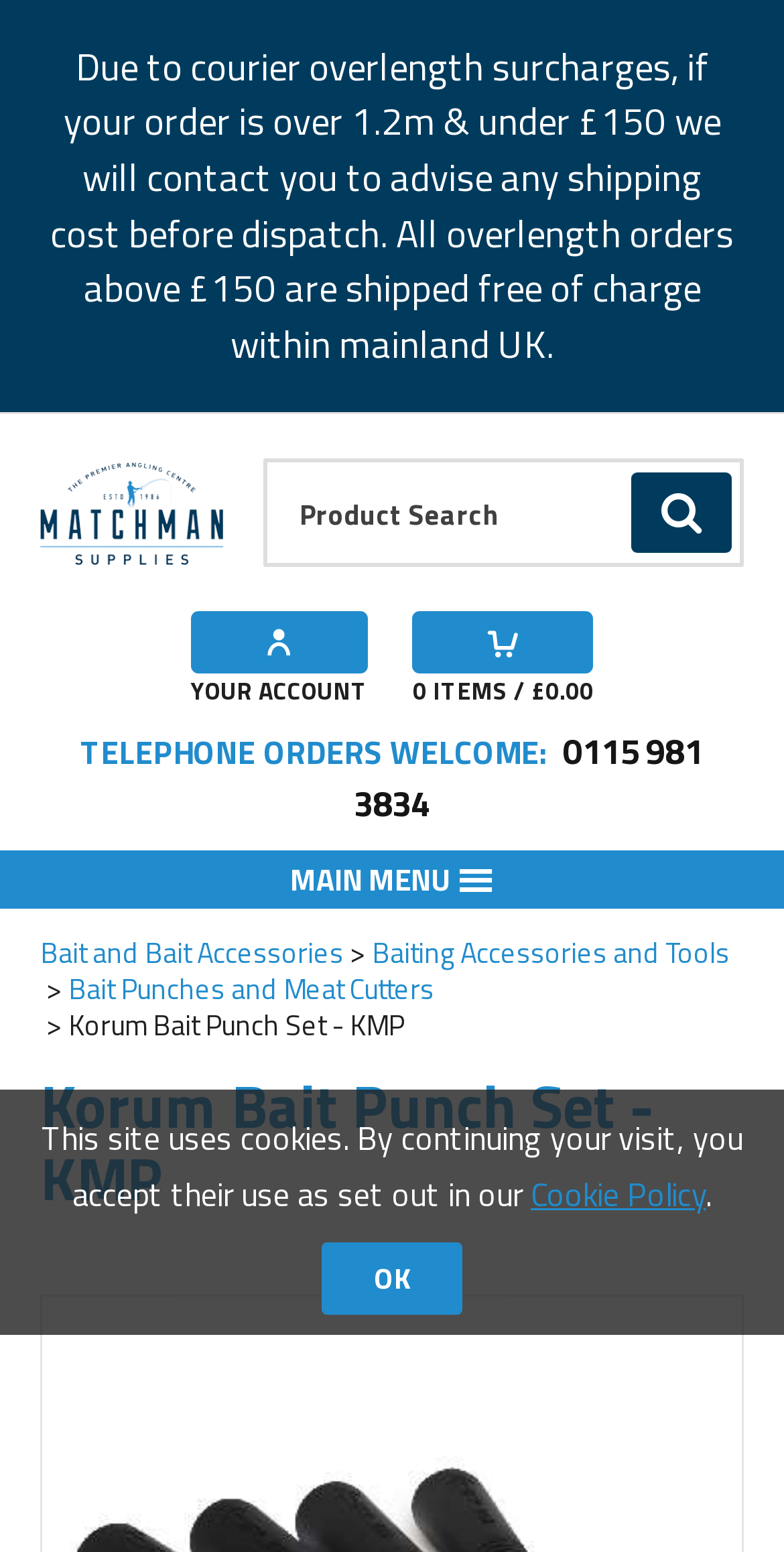Use a single word or phrase to respond to the question:
What is the product name on this page?

Korum Bait Punch Set - KMP